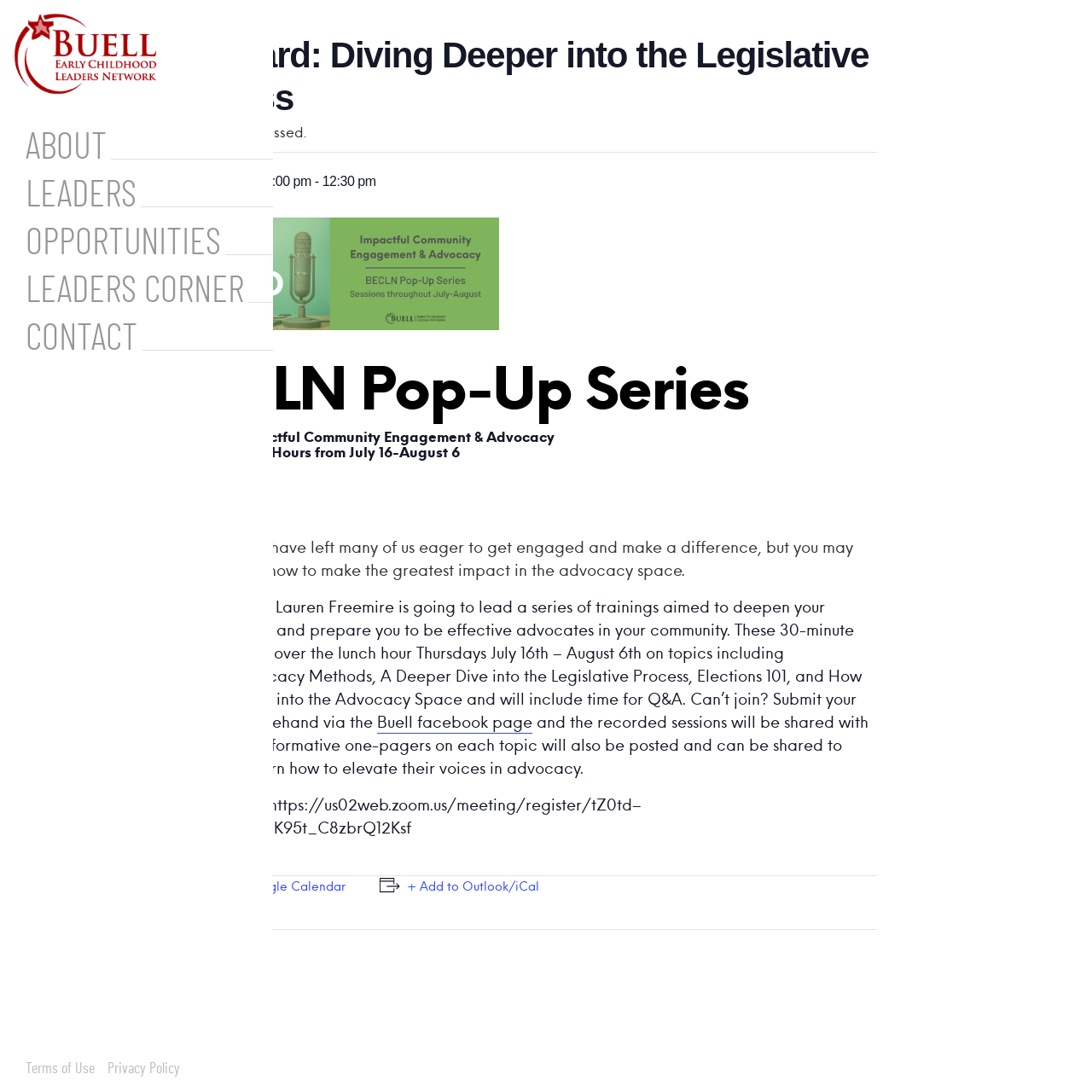Using the information in the image, give a detailed answer to the following question: How long are the training sessions?

I found the answer by reading the text in the StaticText element that describes the training sessions. The text mentions that the sessions will be '30-minute'.